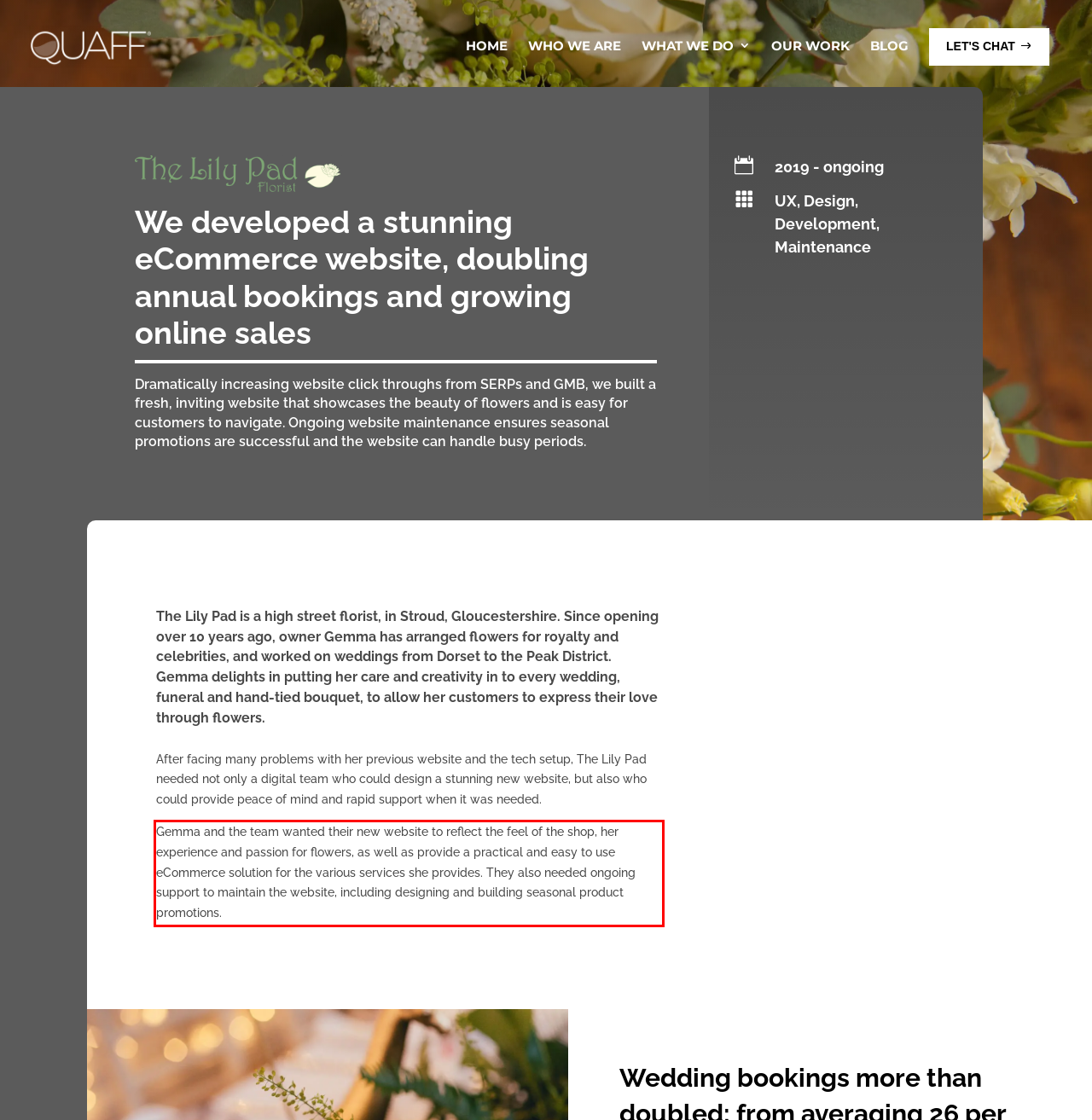Using the provided webpage screenshot, recognize the text content in the area marked by the red bounding box.

Gemma and the team wanted their new website to reflect the feel of the shop, her experience and passion for flowers, as well as provide a practical and easy to use eCommerce solution for the various services she provides. They also needed ongoing support to maintain the website, including designing and building seasonal product promotions.